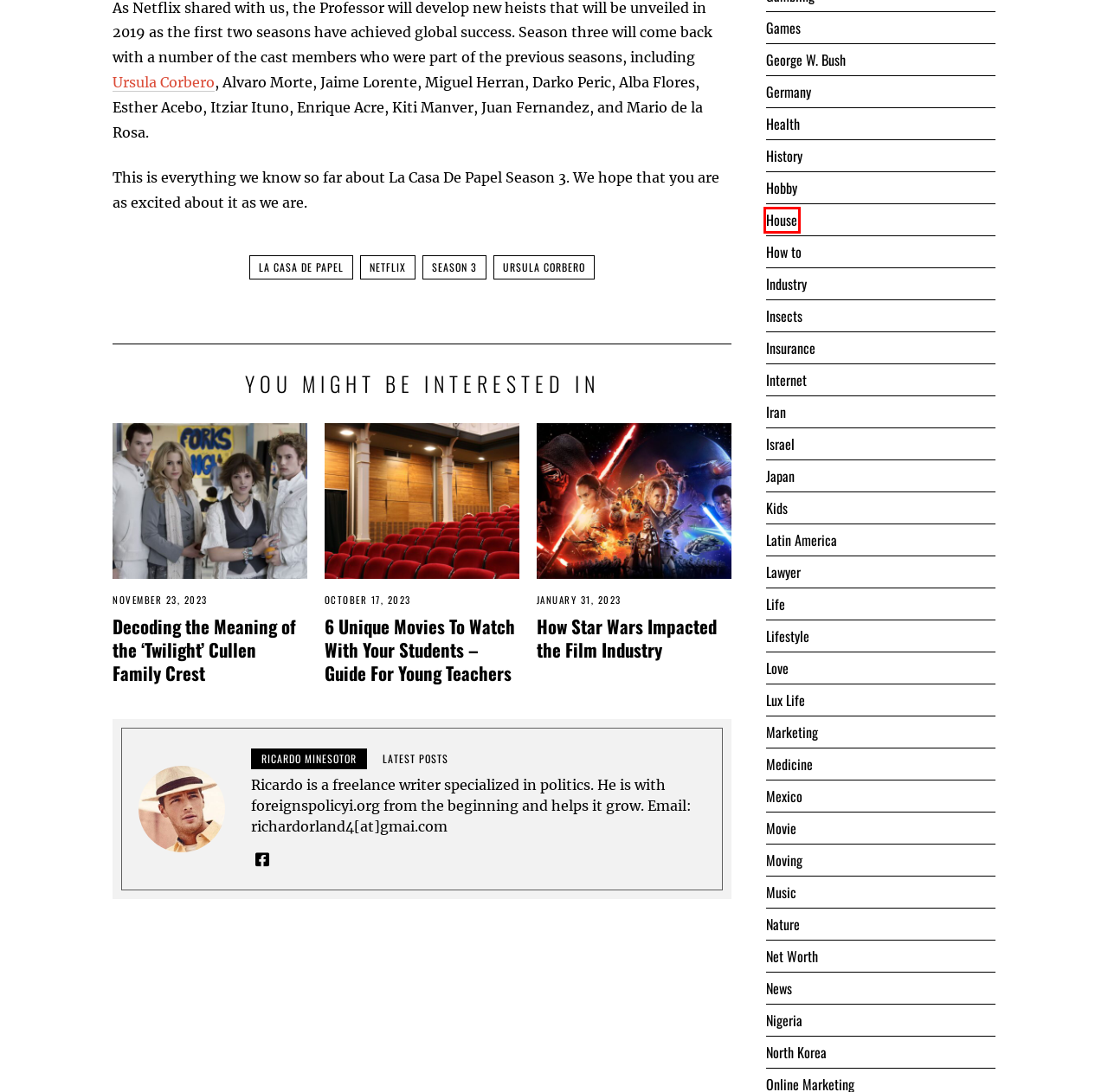You have received a screenshot of a webpage with a red bounding box indicating a UI element. Please determine the most fitting webpage description that matches the new webpage after clicking on the indicated element. The choices are:
A. House Archives - Foreign Policy
B. Latin America Archives - Foreign Policy
C. Germany Archives - Foreign Policy
D. Moving Archives - Foreign Policy
E. Lifestyle Archives - Foreign Policy
F. Japan Archives - Foreign Policy
G. How Star Wars Impacted the Film Industry - Foreign Policy
H. Nigeria Archives - Foreign Policy

A